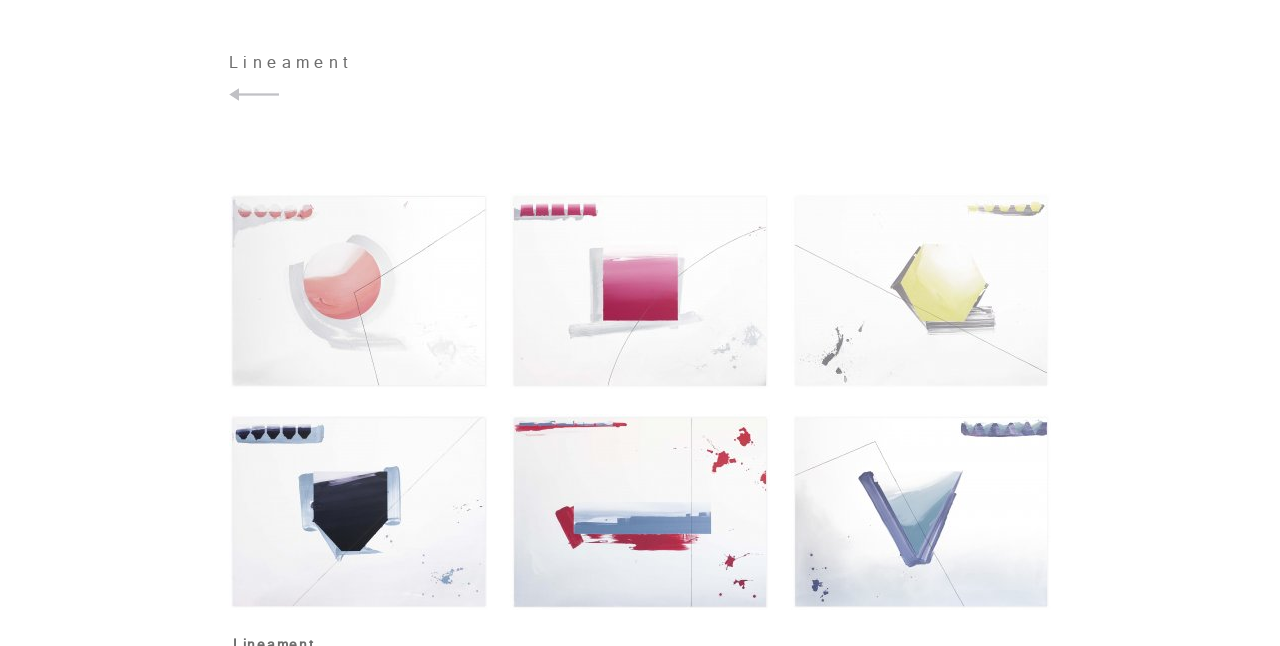What is the size of the artworks?
Analyze the image and provide a thorough answer to the question.

I looked at the descriptions of the artworks and found that they all have the same size, which is '130x97 cm'.